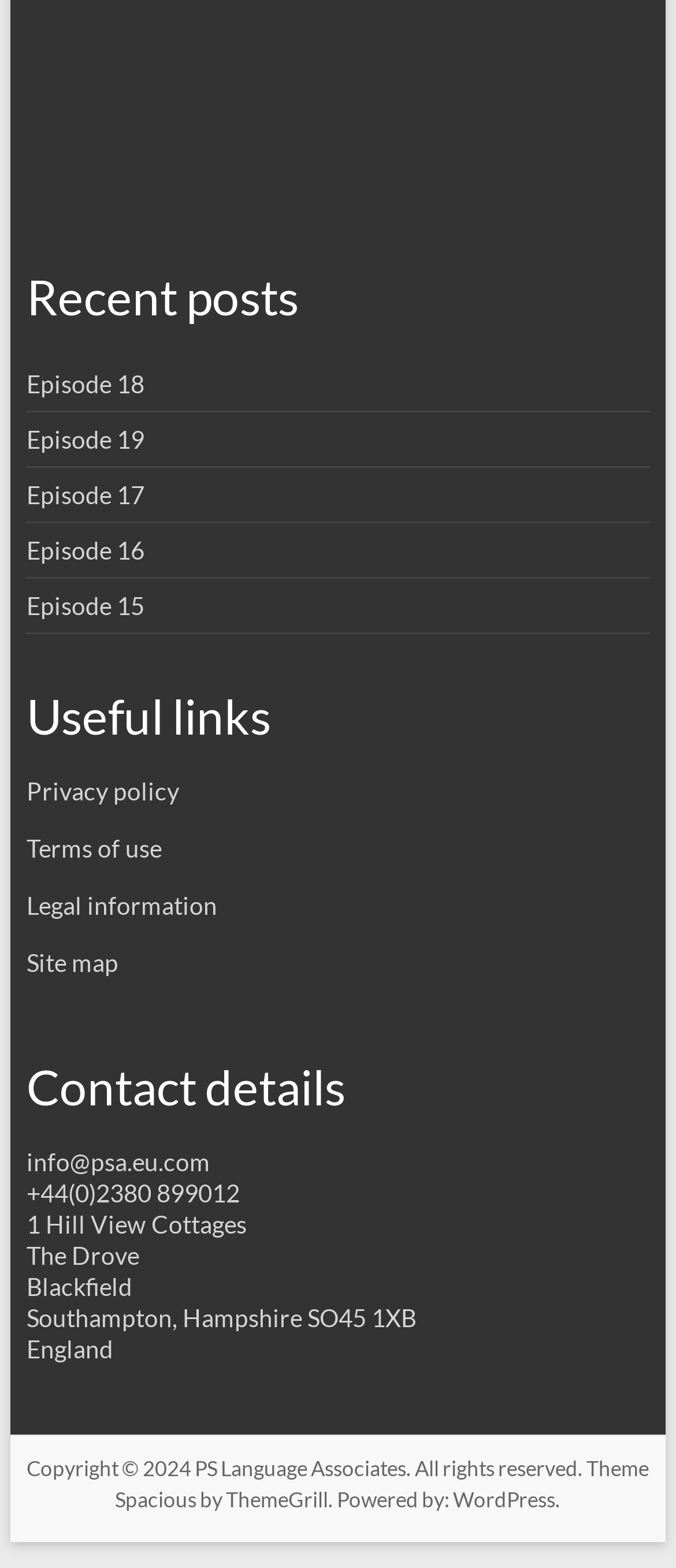Could you please study the image and provide a detailed answer to the question:
What is the contact email?

The contact email can be found in the 'Contact details' section, which is located near the bottom of the webpage, and is listed as 'info@psa.eu.com'.